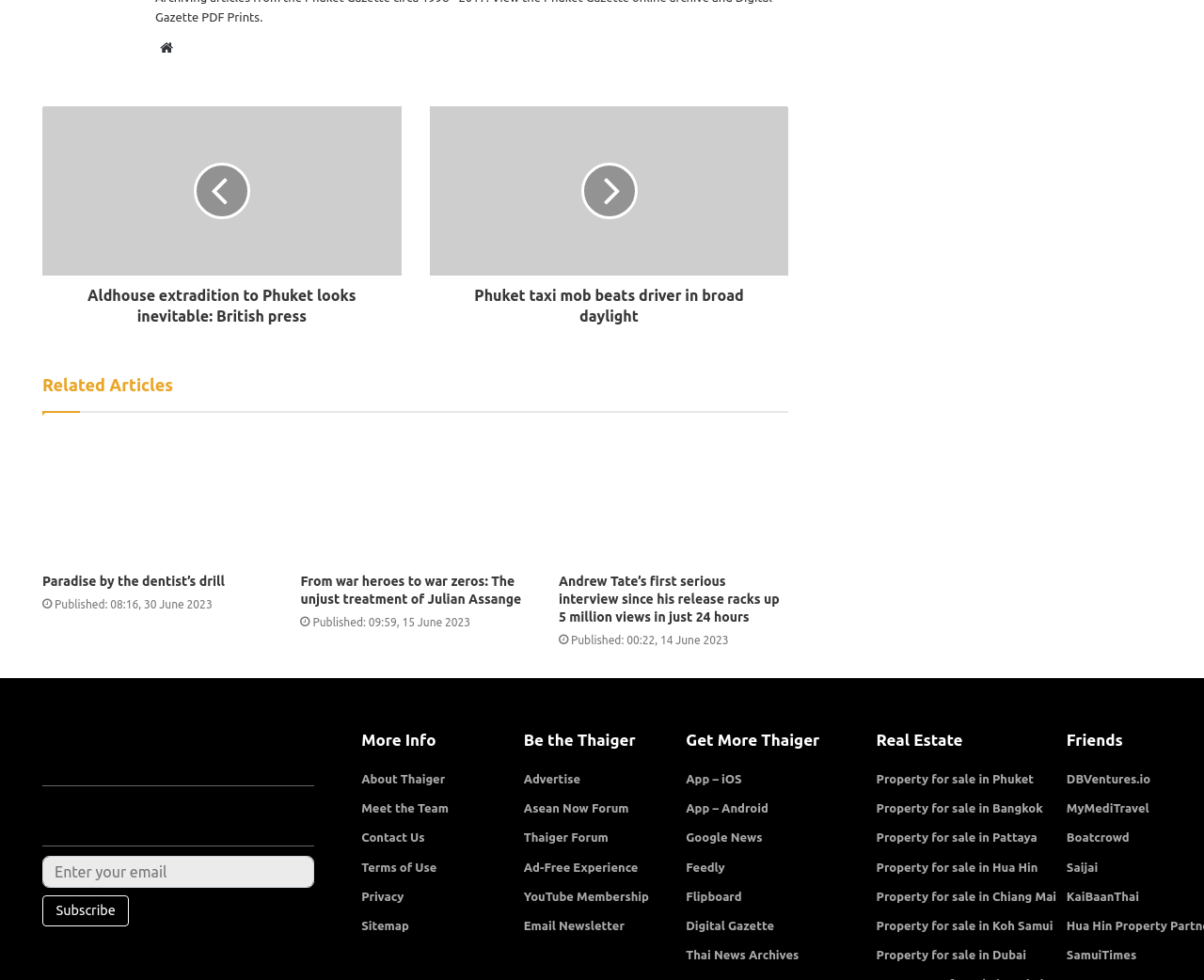Determine the bounding box of the UI component based on this description: "Email Newsletter". The bounding box coordinates should be four float values between 0 and 1, i.e., [left, top, right, bottom].

[0.435, 0.938, 0.519, 0.951]